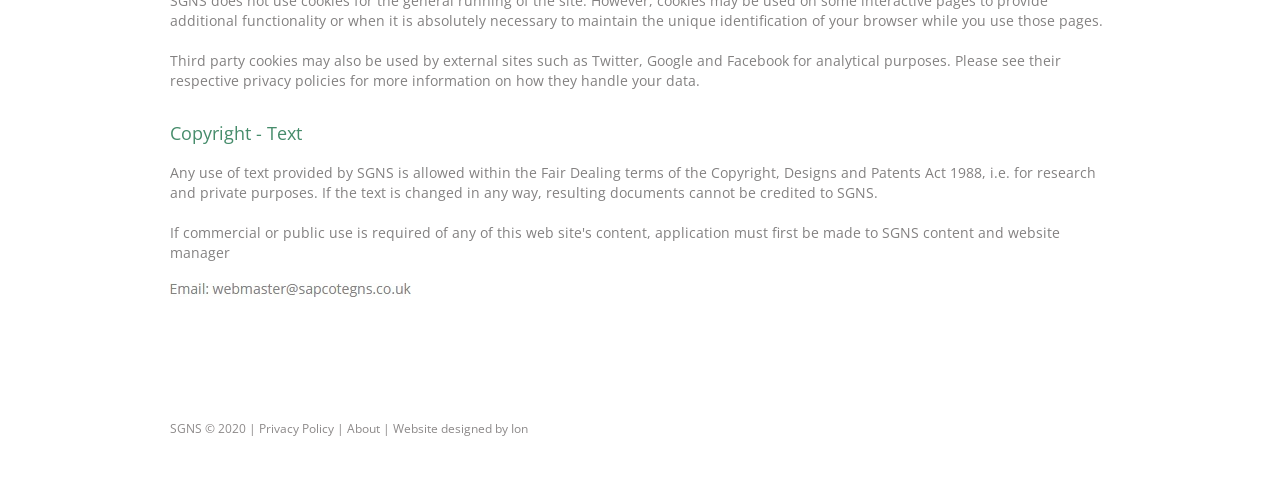How many links are present at the bottom of the webpage?
Could you give a comprehensive explanation in response to this question?

There are three links present at the bottom of the webpage: 'Privacy Policy', 'About', and 'Ion'.